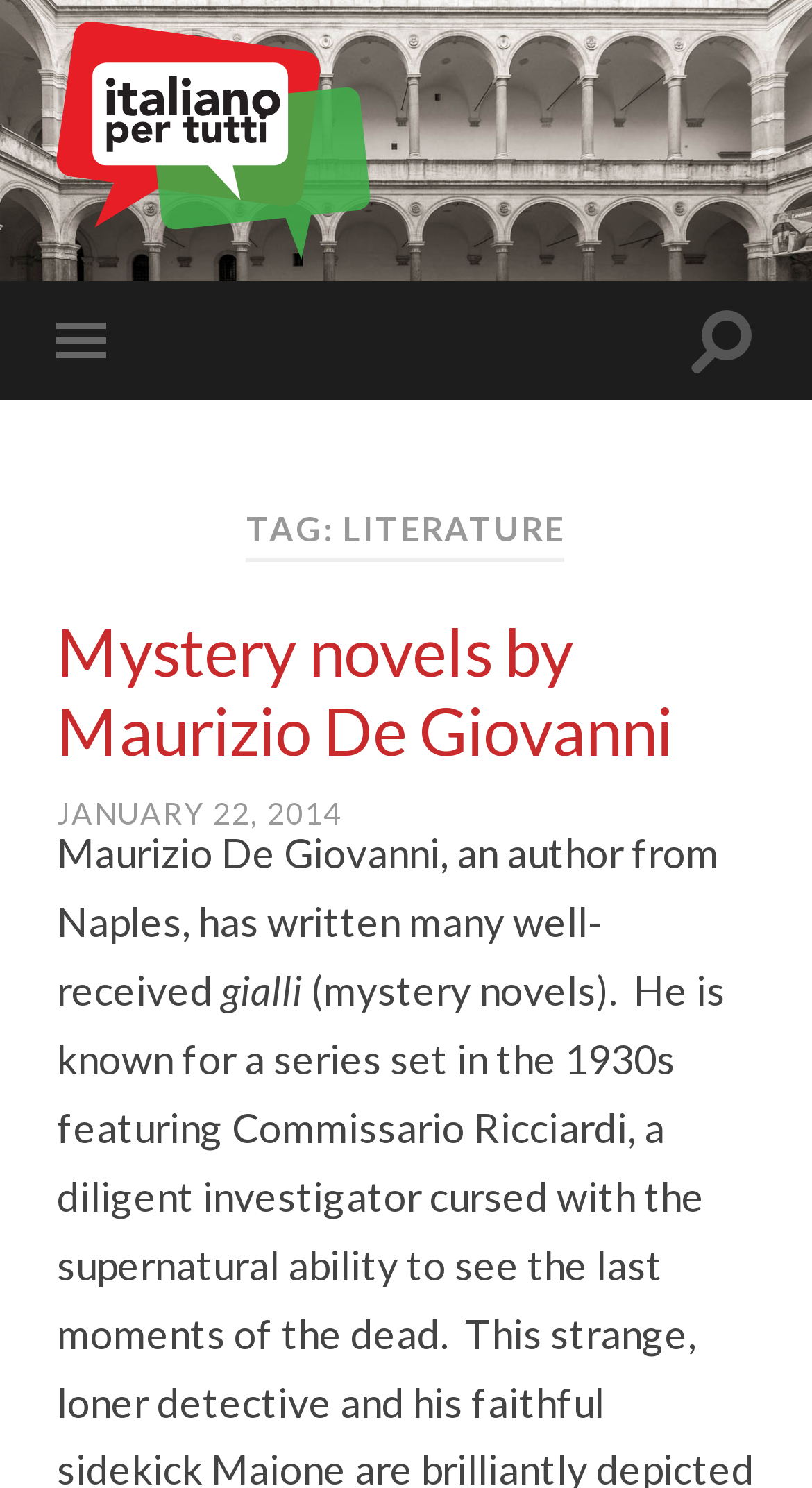Using the format (top-left x, top-left y, bottom-right x, bottom-right y), and given the element description, identify the bounding box coordinates within the screenshot: January 22, 2014

[0.07, 0.535, 0.421, 0.559]